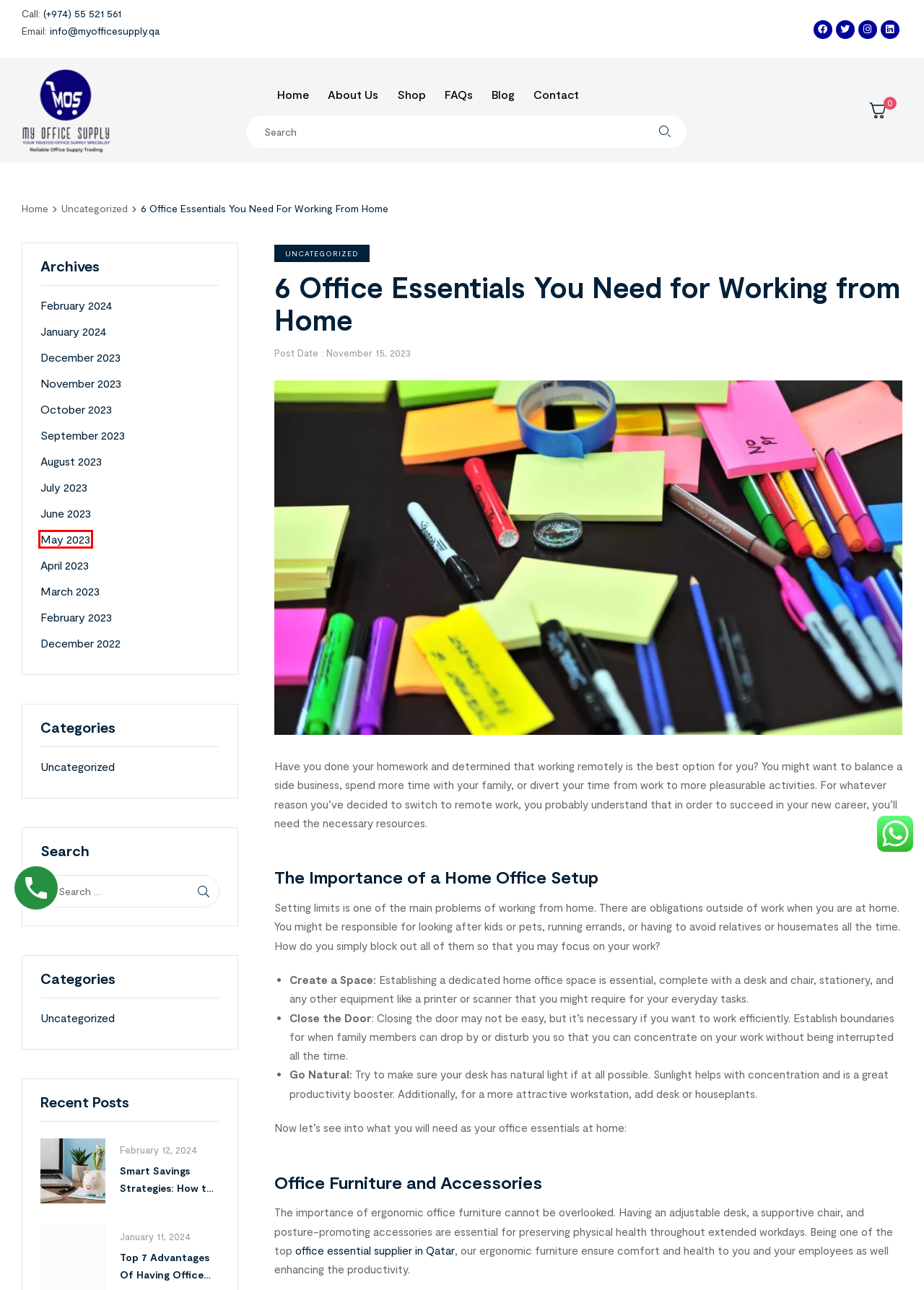You are given a screenshot of a webpage within which there is a red rectangle bounding box. Please choose the best webpage description that matches the new webpage after clicking the selected element in the bounding box. Here are the options:
A. Shop - My Office Supply
B. Smart Savings Strategies: How to Save Money on Office Supplies - My Office Supply
C. FAQs - My Office Supply
D. Top 7 Advantages Of Having Office Supplies At Your Office - My Office Supply
E. May 2023 - My Office Supply
F. Contact us - My Office Supply
G. December 2023 - My Office Supply
H. Best office essentials suppliers in Qatar - My Office Supply

E